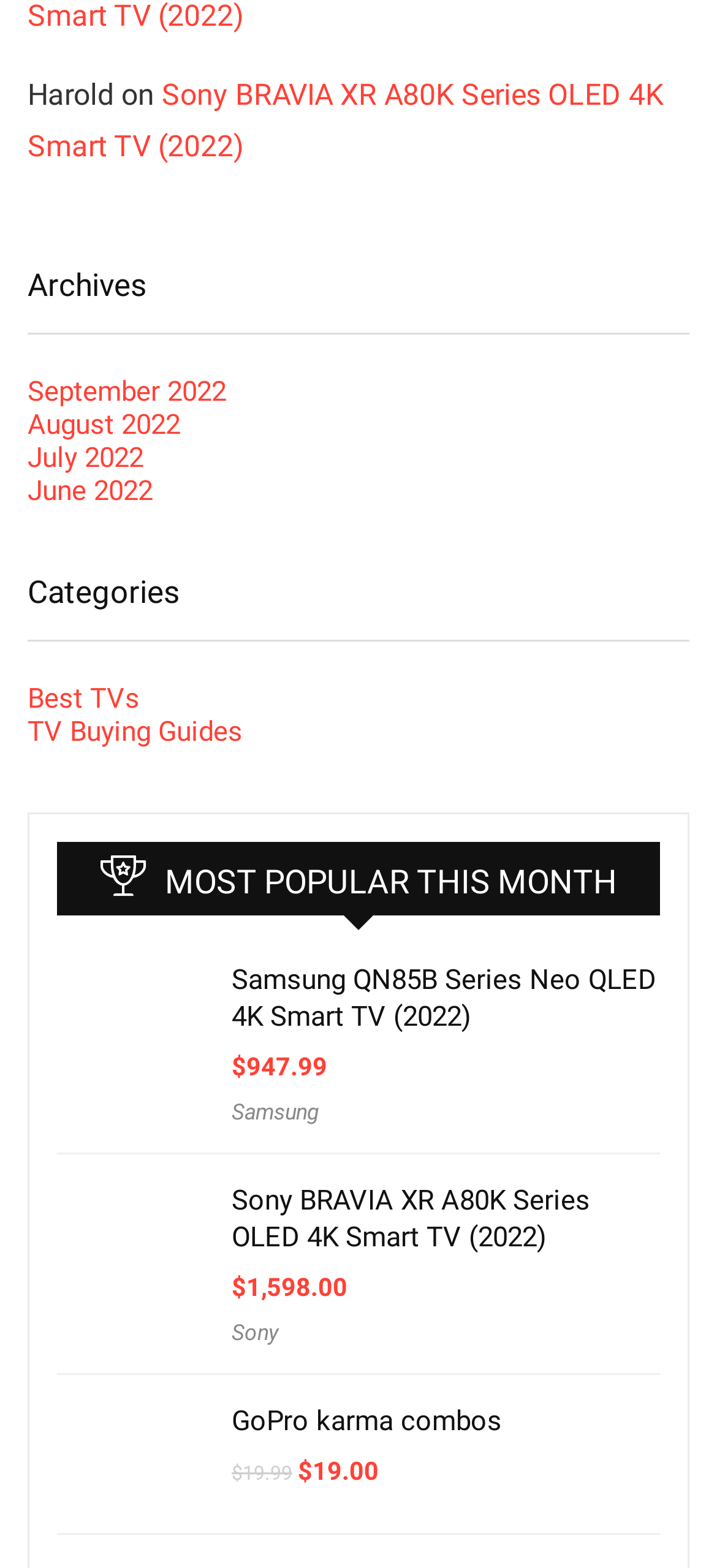Extract the bounding box coordinates of the UI element described by: "TV Buying Guides". The coordinates should include four float numbers ranging from 0 to 1, e.g., [left, top, right, bottom].

[0.038, 0.457, 0.338, 0.478]